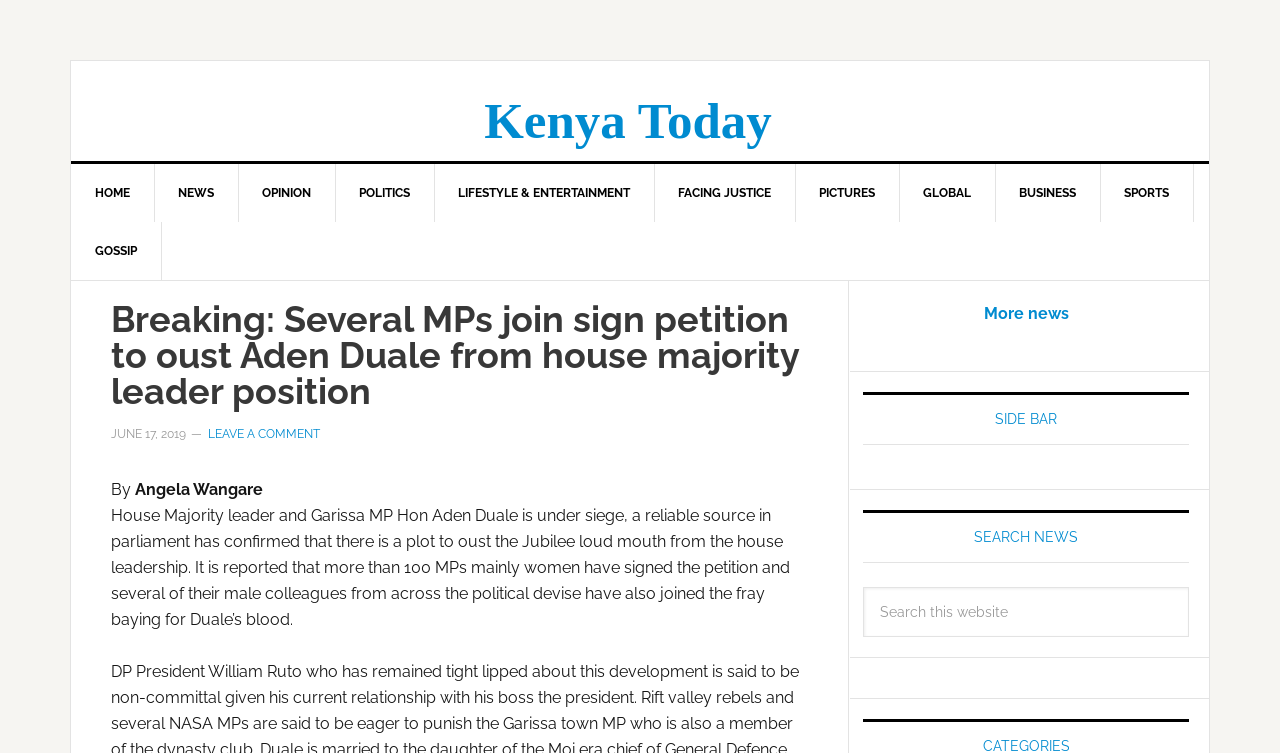What is the topic of the main article?
Answer the question based on the image using a single word or a brief phrase.

Politics